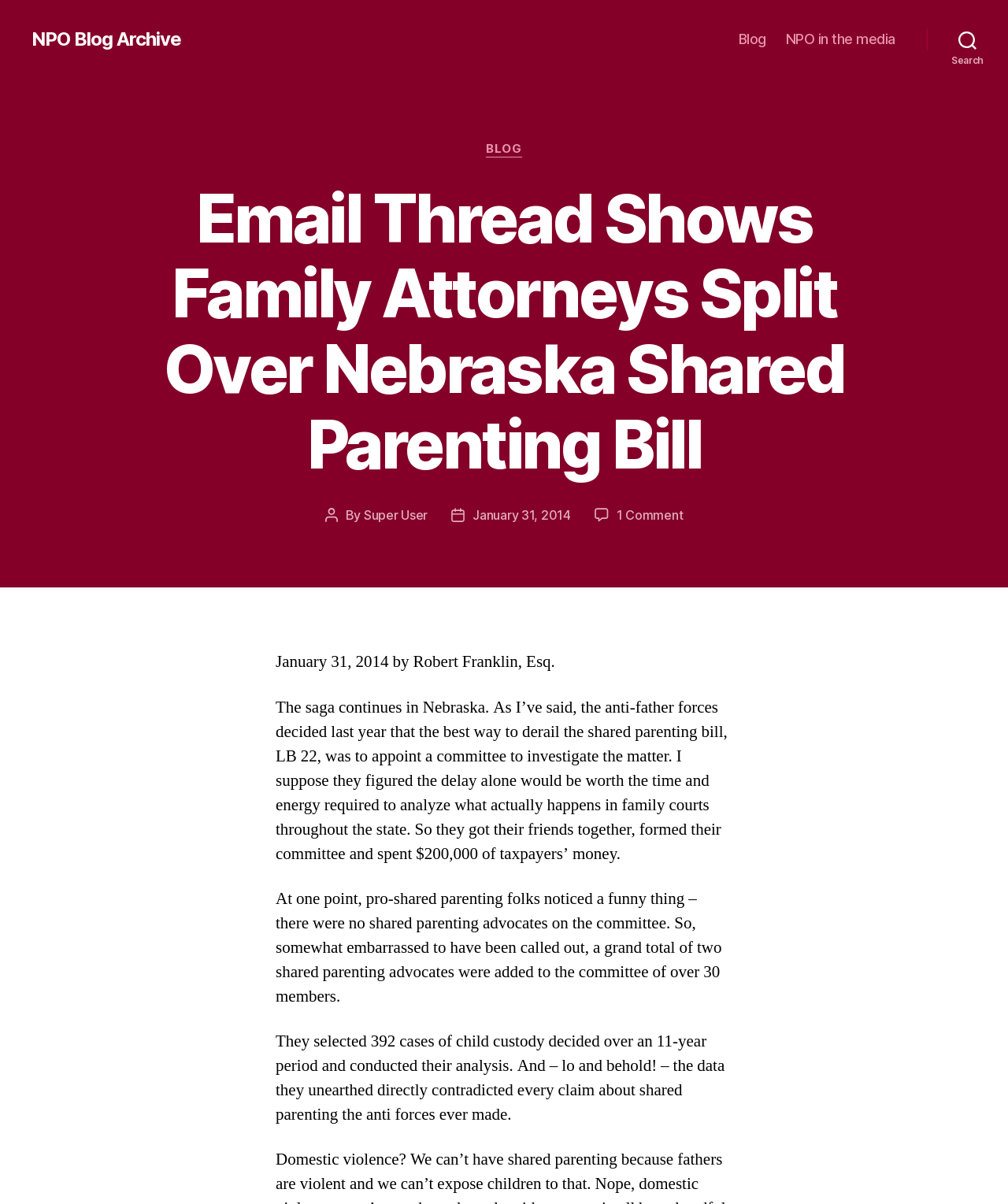Please determine the bounding box coordinates, formatted as (top-left x, top-left y, bottom-right x, bottom-right y), with all values as floating point numbers between 0 and 1. Identify the bounding box of the region described as: NPO in the media

[0.78, 0.026, 0.888, 0.04]